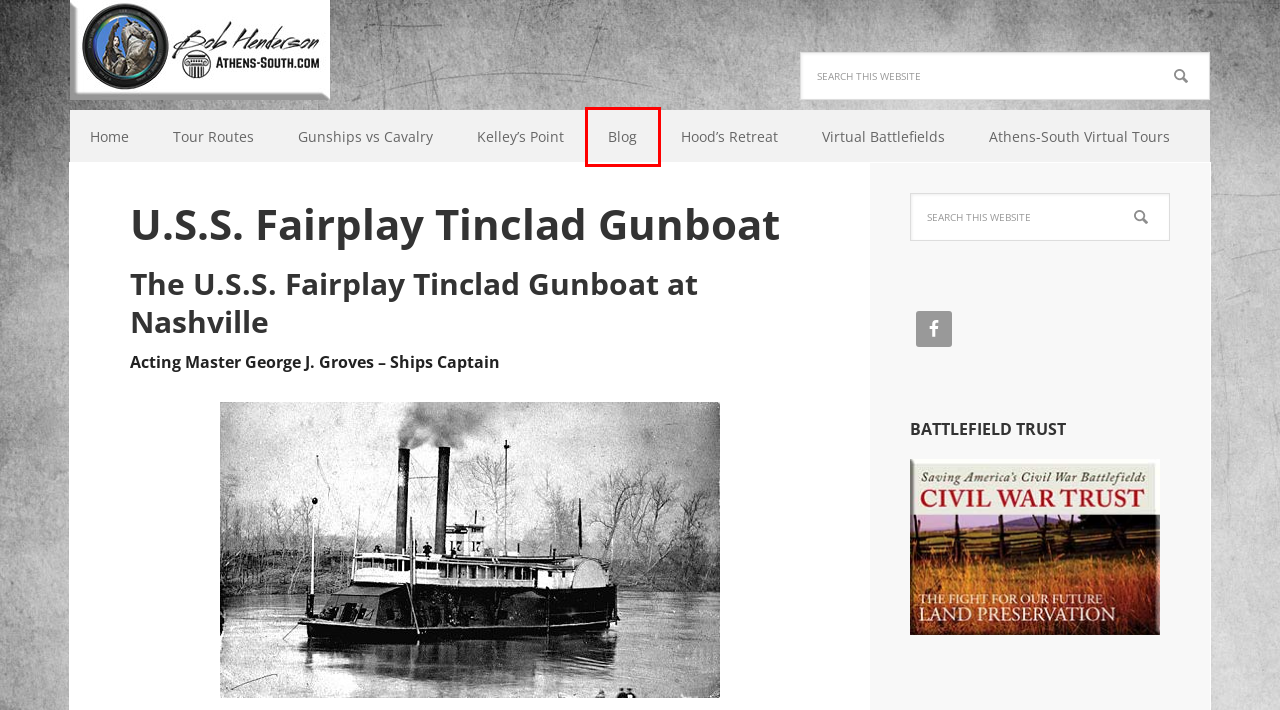Observe the screenshot of a webpage with a red bounding box highlighting an element. Choose the webpage description that accurately reflects the new page after the element within the bounding box is clicked. Here are the candidates:
A. Tour Routes - Battle of Nashville & Beyond
B. Blog - Battle of Nashville & Beyond
C. Battle of Nashville - investigating missing in action December 15th, !984
D. Cavalry - Battle of Nashville
E. Hood’s Retreat - Battle of Nashville & Beyond
F. Simple Share Buttons Adder for WordPress
G. Panorama view of battlefields in Tennessee
H. The largest battle of the US Navy and Confederate Cavalry

B